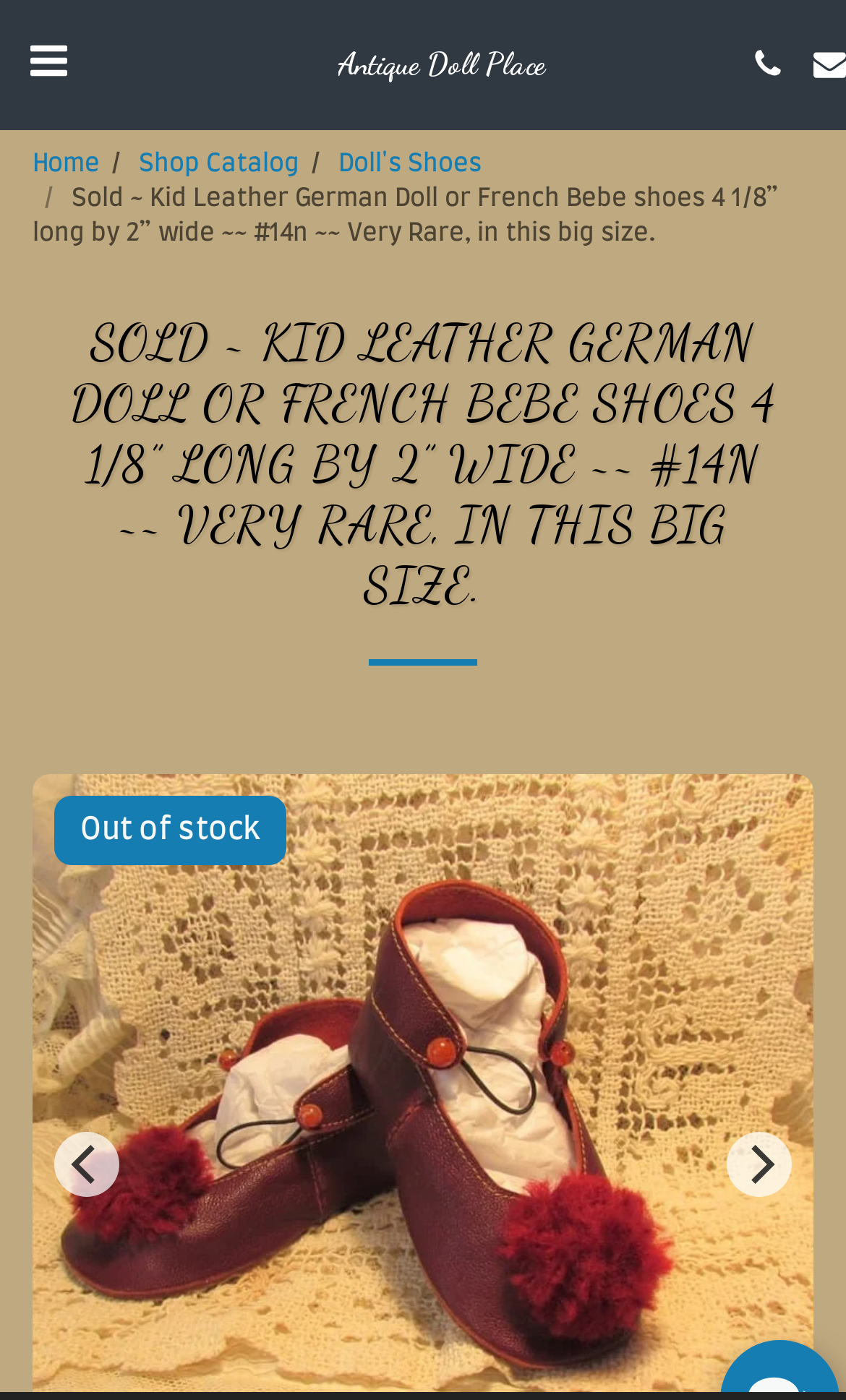Generate a thorough explanation of the webpage's elements.

This webpage is about a specific product, Kid Leather German Doll or French Bebe shoes, which is 4 1/8” long by 2” wide. The page has a prominent heading with the product title and description, "SOLD ~ KID LEATHER GERMAN DOLL OR FRENCH BEBE SHOES 4 1/8” LONG BY 2” WIDE ~~ #14N ~~ VERY RARE, IN THIS BIG SIZE." 

At the top of the page, there are several navigation links, including "Home", "Shop Catalog", and "Doll's Shoes", which are positioned horizontally and aligned to the left. Below these links, there is a static text block that repeats the product title and description.

On the top-right corner, there is a button with an icon, and next to it, there is a link to "Antique Doll Place". On the bottom-left corner, there are two buttons, "previous" and "next", each accompanied by an image. These buttons are likely used for navigation.

On the bottom-right corner, there are two links with no descriptive text. The page also has a few buttons with no descriptive text, scattered throughout the page.